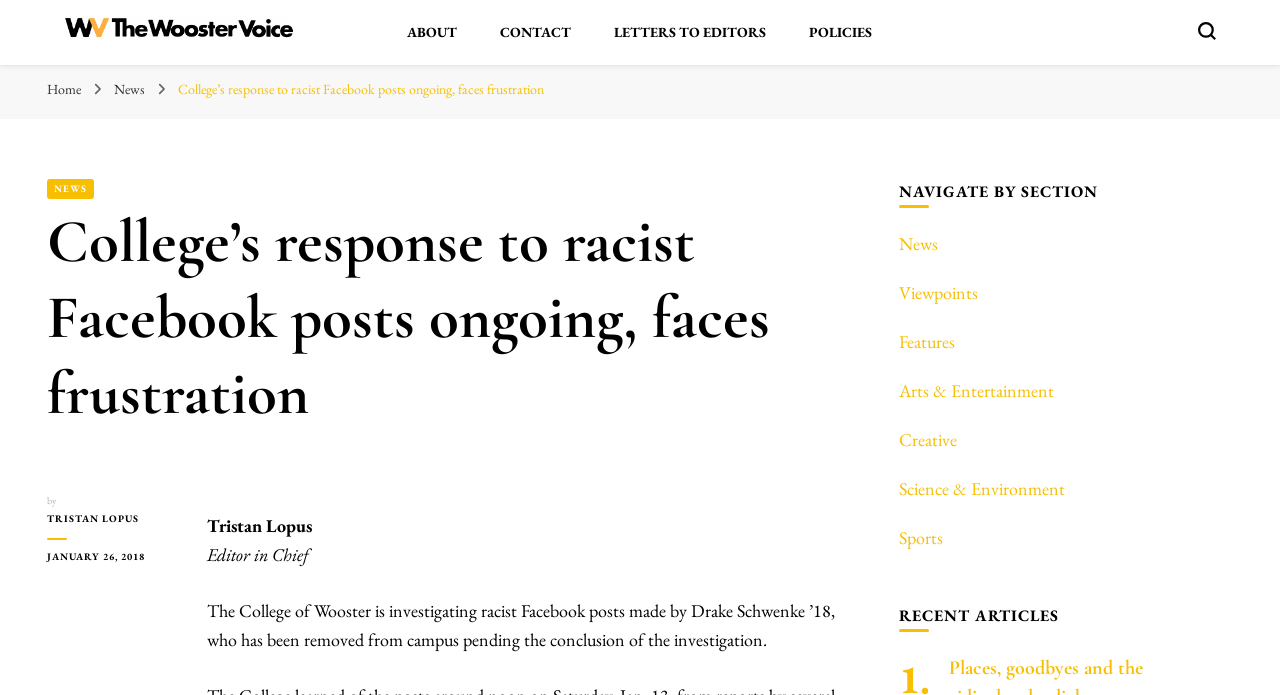Indicate the bounding box coordinates of the element that needs to be clicked to satisfy the following instruction: "search for articles". The coordinates should be four float numbers between 0 and 1, i.e., [left, top, right, bottom].

[0.936, 0.031, 0.95, 0.057]